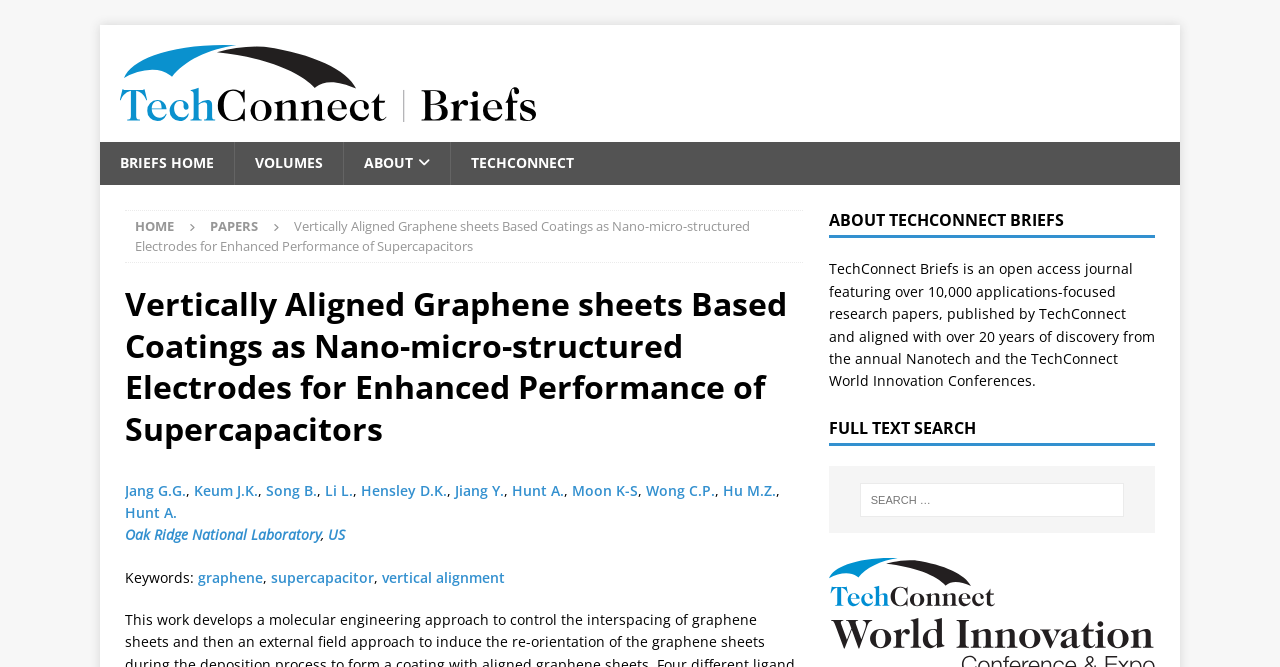Using the information shown in the image, answer the question with as much detail as possible: What is the purpose of TechConnect Briefs?

I found the answer by looking at the section on the right side of the webpage, where it describes TechConnect Briefs as an open access journal featuring over 10,000 applications-focused research papers.